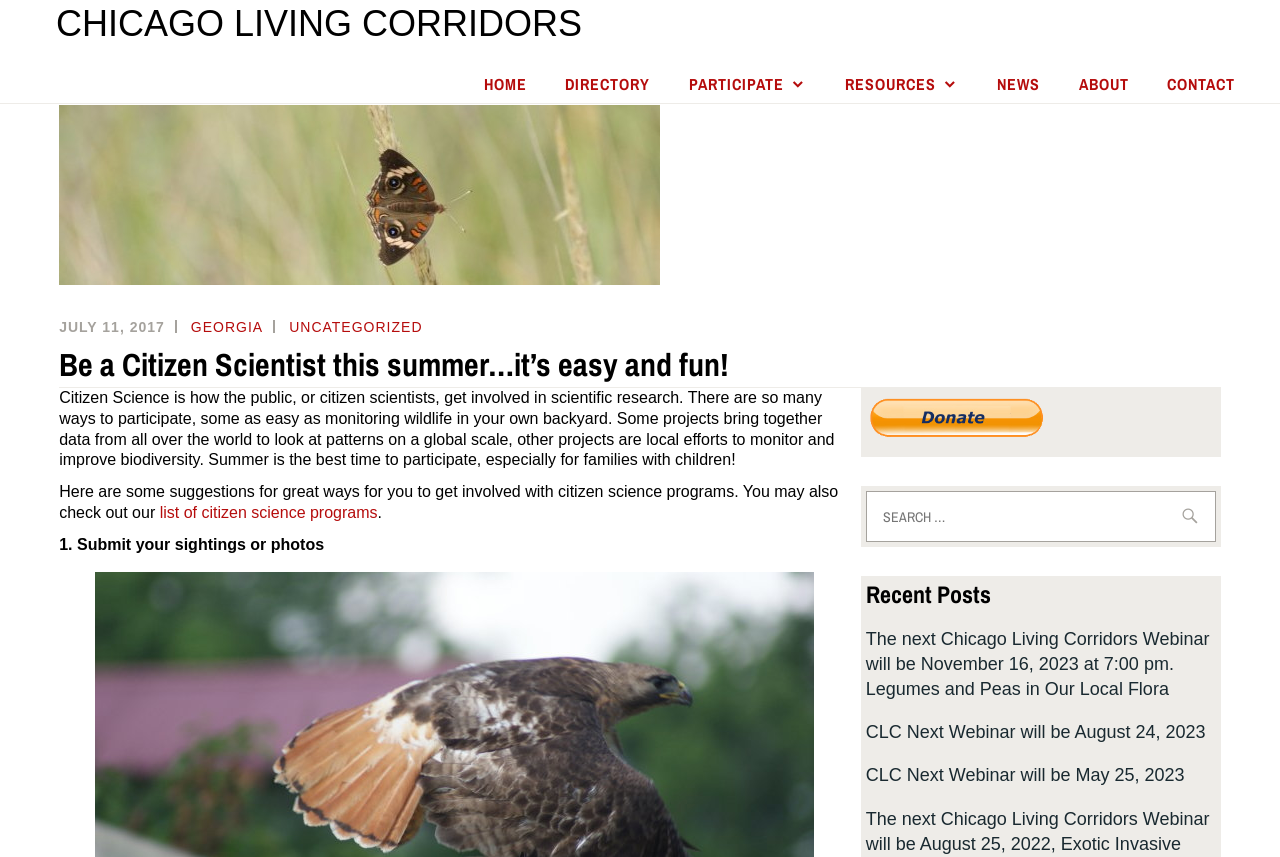Give a detailed account of the webpage's layout and content.

The webpage is about Citizen Science, specifically encouraging people to participate in scientific research during the summer. At the top, there is a navigation menu with links to "HOME", "DIRECTORY", "PARTICIPATE", "RESOURCES", "NEWS", "ABOUT", and "CONTACT". Below the navigation menu, there is a section with links to "JULY 11, 2017", "GEORGIA", and "UNCATEGORIZED".

The main content of the webpage is a heading that reads "Be a Citizen Scientist this summer…it’s easy and fun!" followed by a paragraph explaining what Citizen Science is and how people can participate. The paragraph is divided into two sections, with the first section describing the concept of Citizen Science and the second section providing suggestions for getting involved.

Below the main content, there is a call-to-action button "Donate" and a search bar with a label "Search for:". The search bar is located at the top-right corner of the main content section.

Further down, there is a section titled "Recent Posts" with three links to recent news articles or blog posts. The articles are titled "The next Chicago Living Corridors Webinar will be November 16, 2023 at 7:00 pm. Legumes and Peas in Our Local Flora", "CLC Next Webinar will be August 24, 2023", and "CLC Next Webinar will be May 25, 2023".